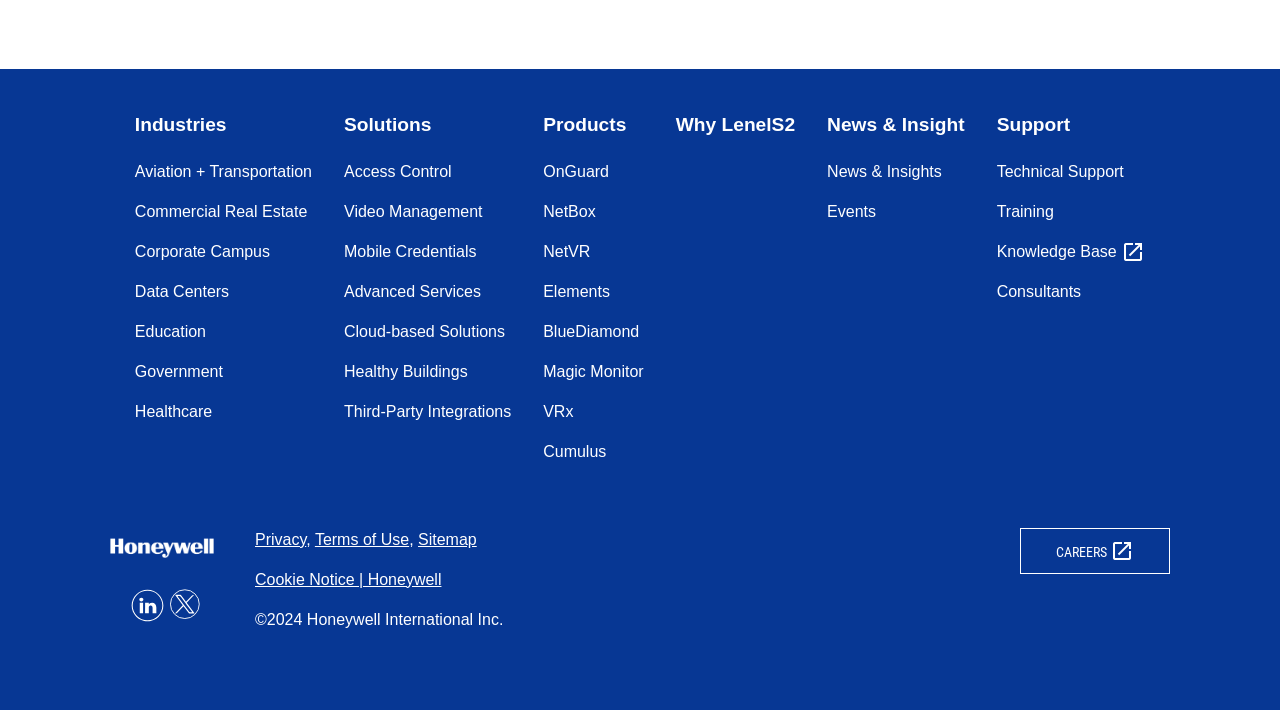Find the bounding box coordinates for the UI element whose description is: "News & Insight". The coordinates should be four float numbers between 0 and 1, in the format [left, top, right, bottom].

[0.646, 0.16, 0.754, 0.19]